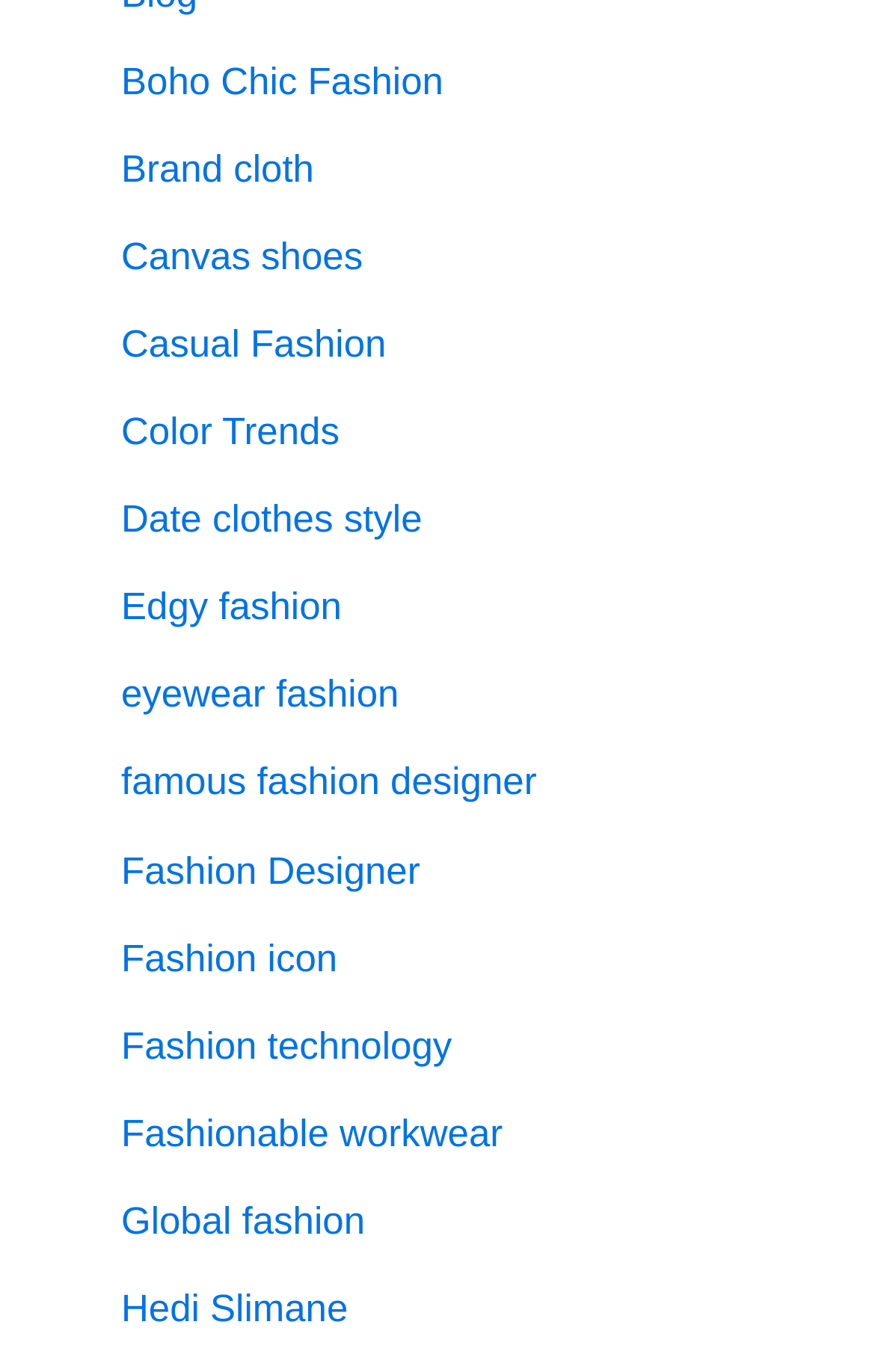Respond with a single word or phrase:
Is there a fashion category related to designers?

Yes